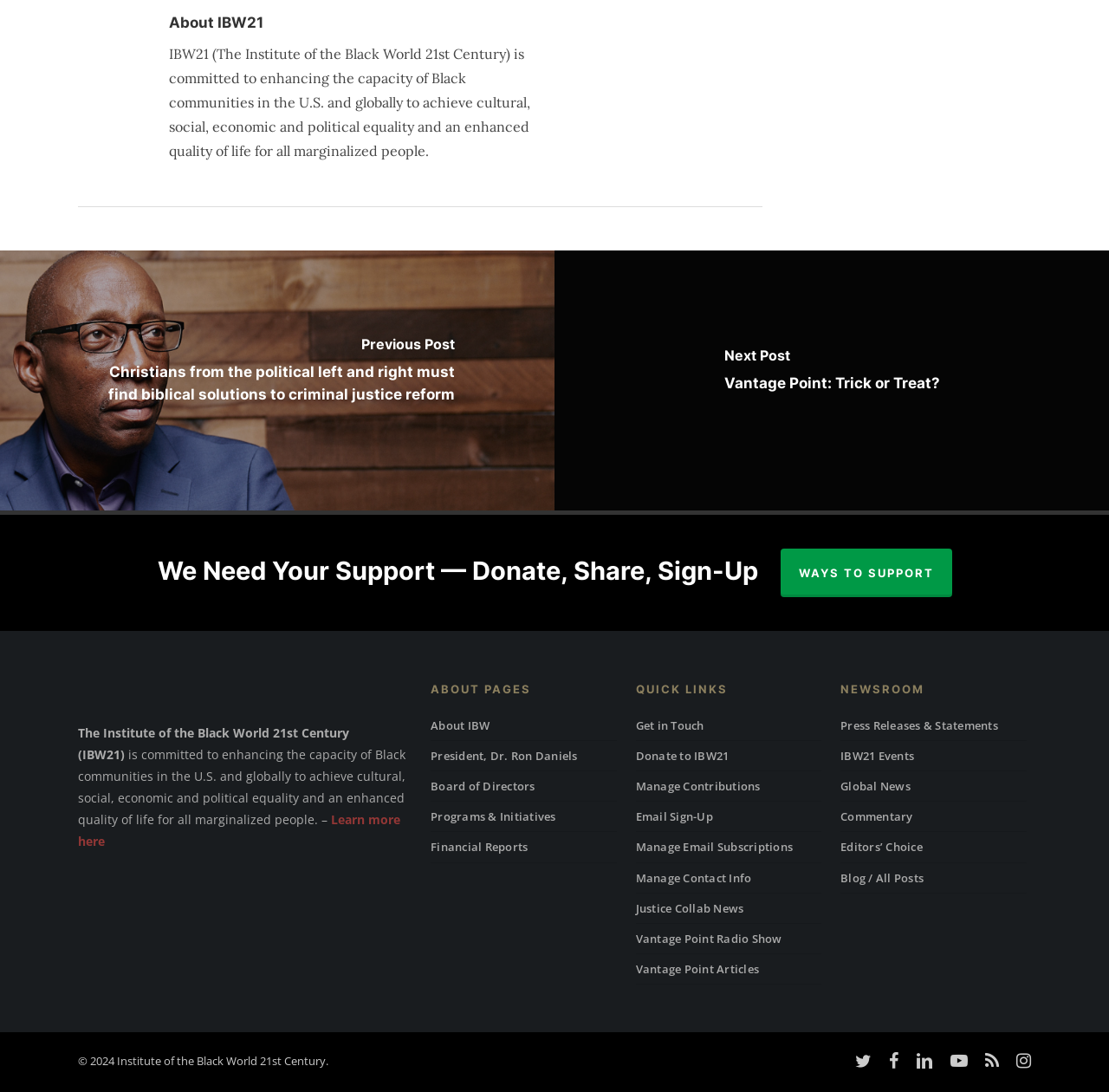Please locate the bounding box coordinates of the element's region that needs to be clicked to follow the instruction: "View Vantage Point Radio Show". The bounding box coordinates should be provided as four float numbers between 0 and 1, i.e., [left, top, right, bottom].

[0.573, 0.846, 0.741, 0.873]